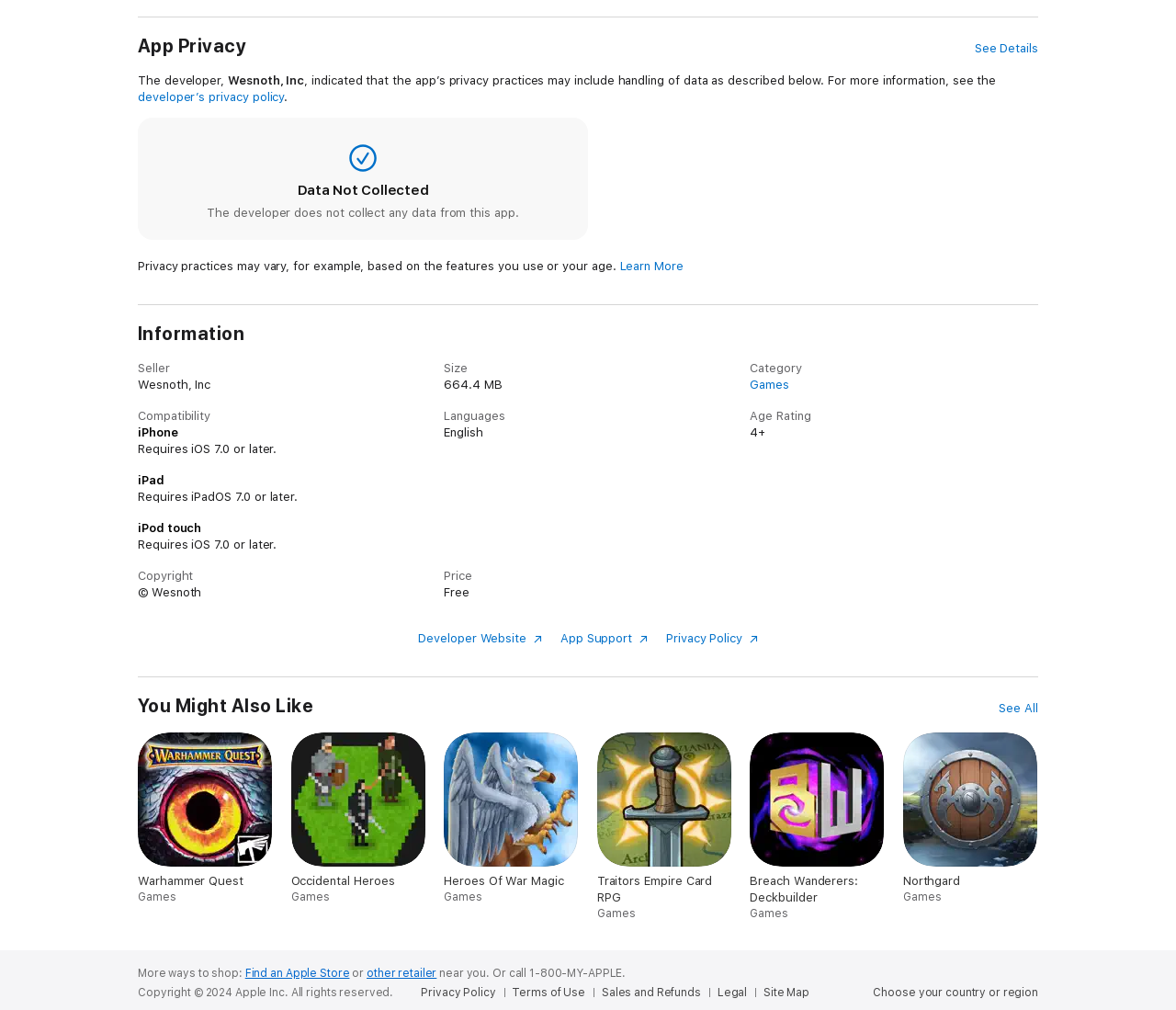Determine the coordinates of the bounding box for the clickable area needed to execute this instruction: "Click on the 'ARCHIVES' link".

None